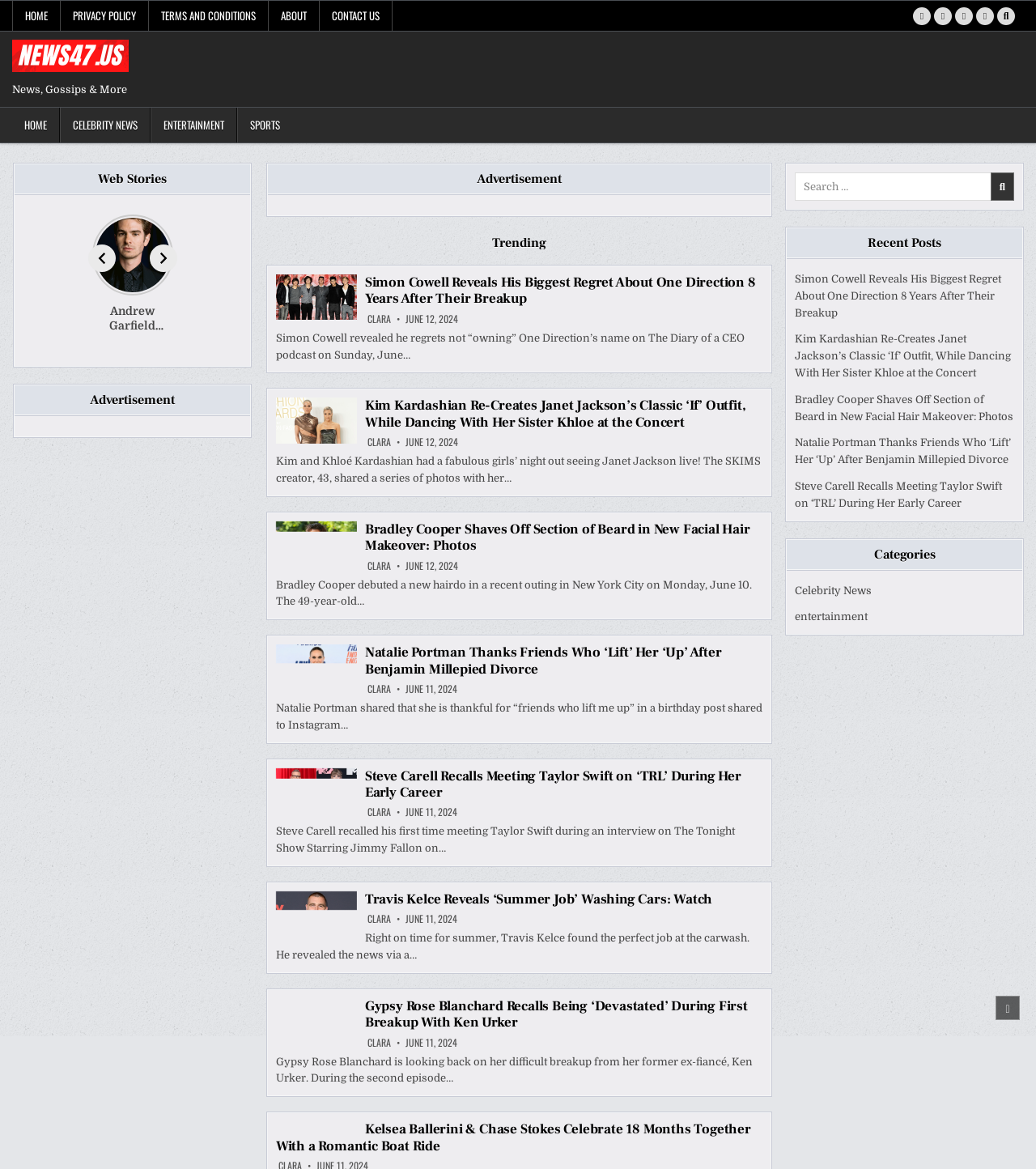Using the provided element description: "Terms And Conditions", determine the bounding box coordinates of the corresponding UI element in the screenshot.

[0.144, 0.001, 0.259, 0.026]